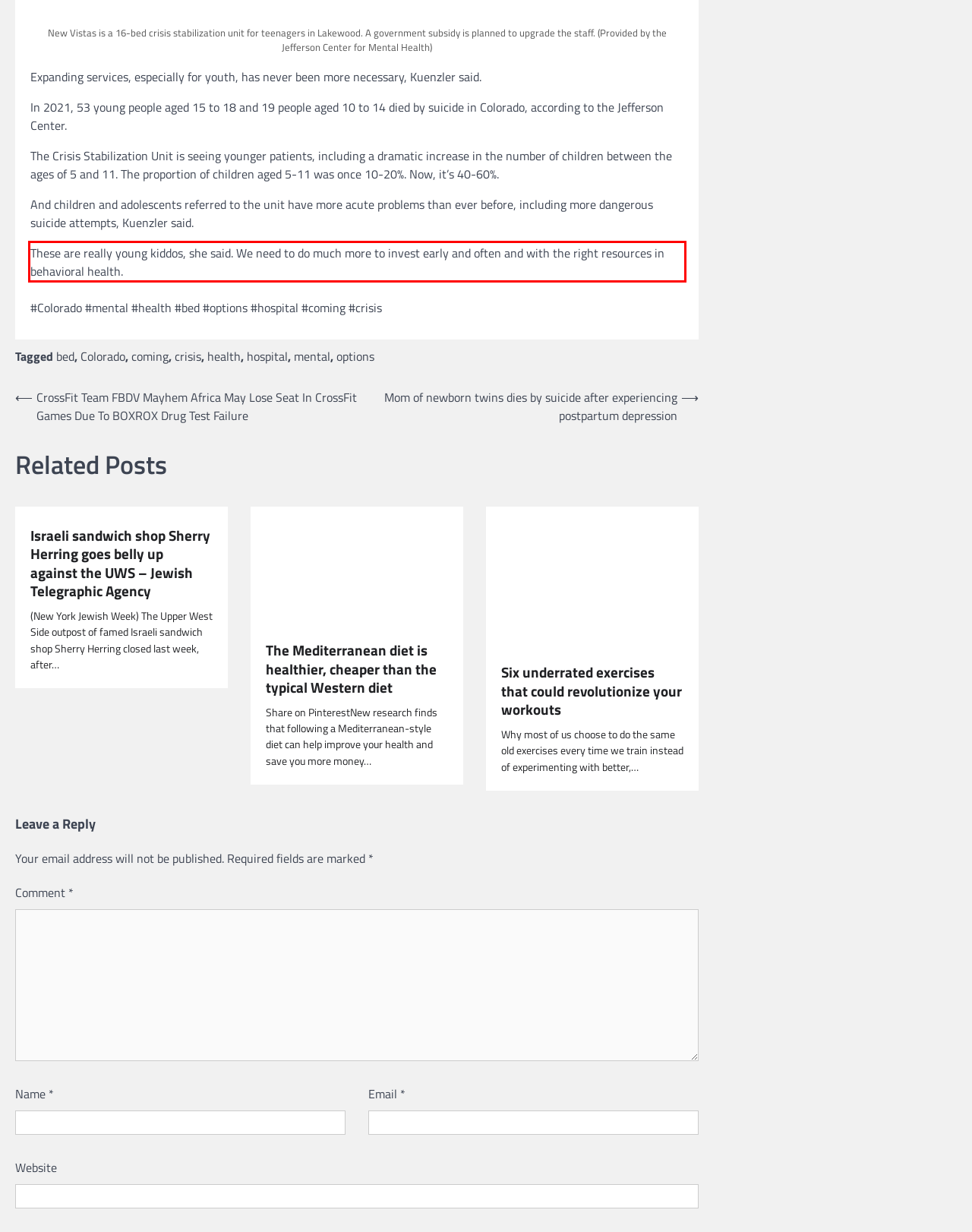You are given a screenshot of a webpage with a UI element highlighted by a red bounding box. Please perform OCR on the text content within this red bounding box.

These are really young kiddos, she said. We need to do much more to invest early and often and with the right resources in behavioral health.